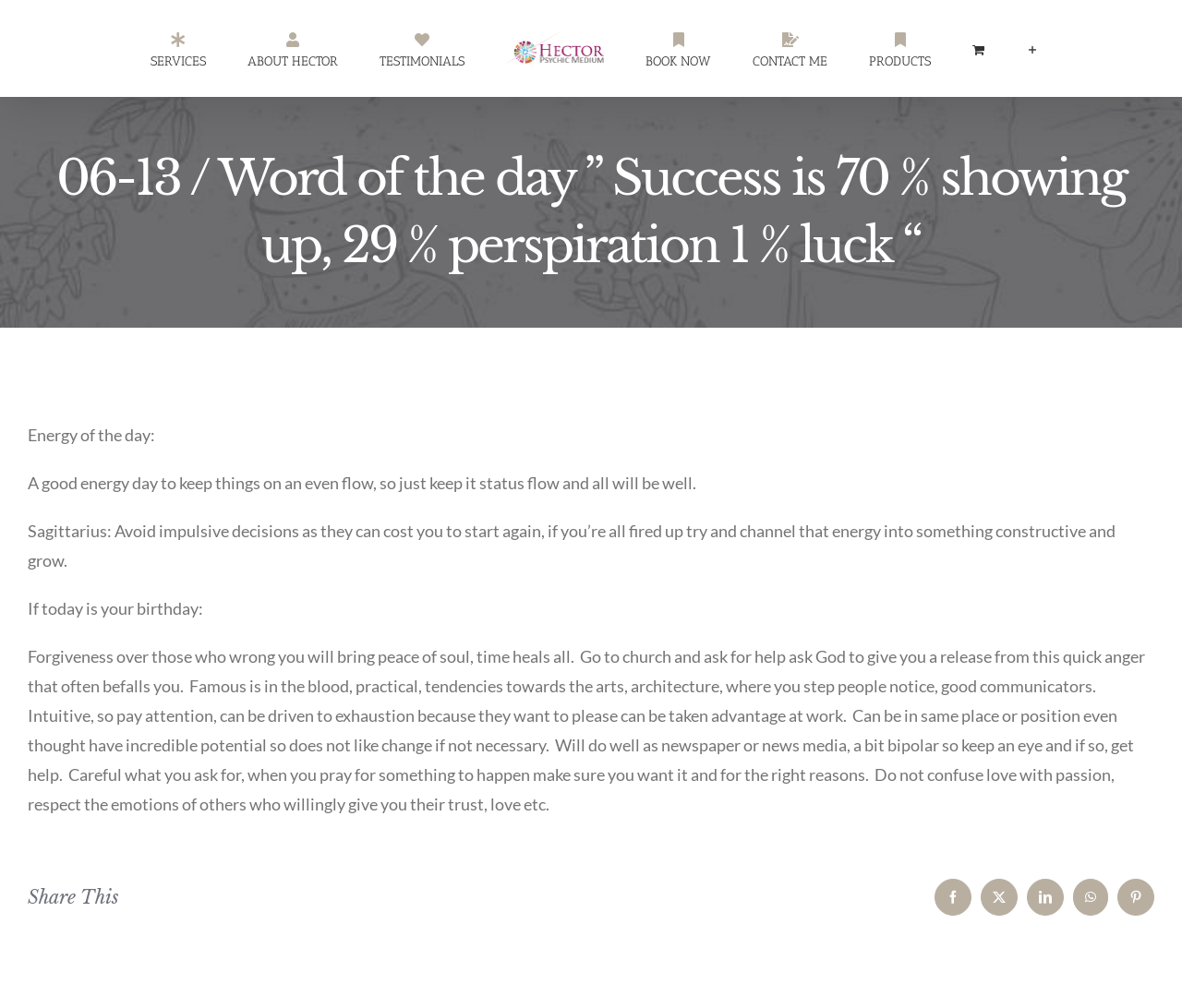What is the topic of the article?
Please provide an in-depth and detailed response to the question.

The topic of the article is 'Energy of the day', which is indicated by the StaticText 'Energy of the day:' and the subsequent text describing the energy of the day.